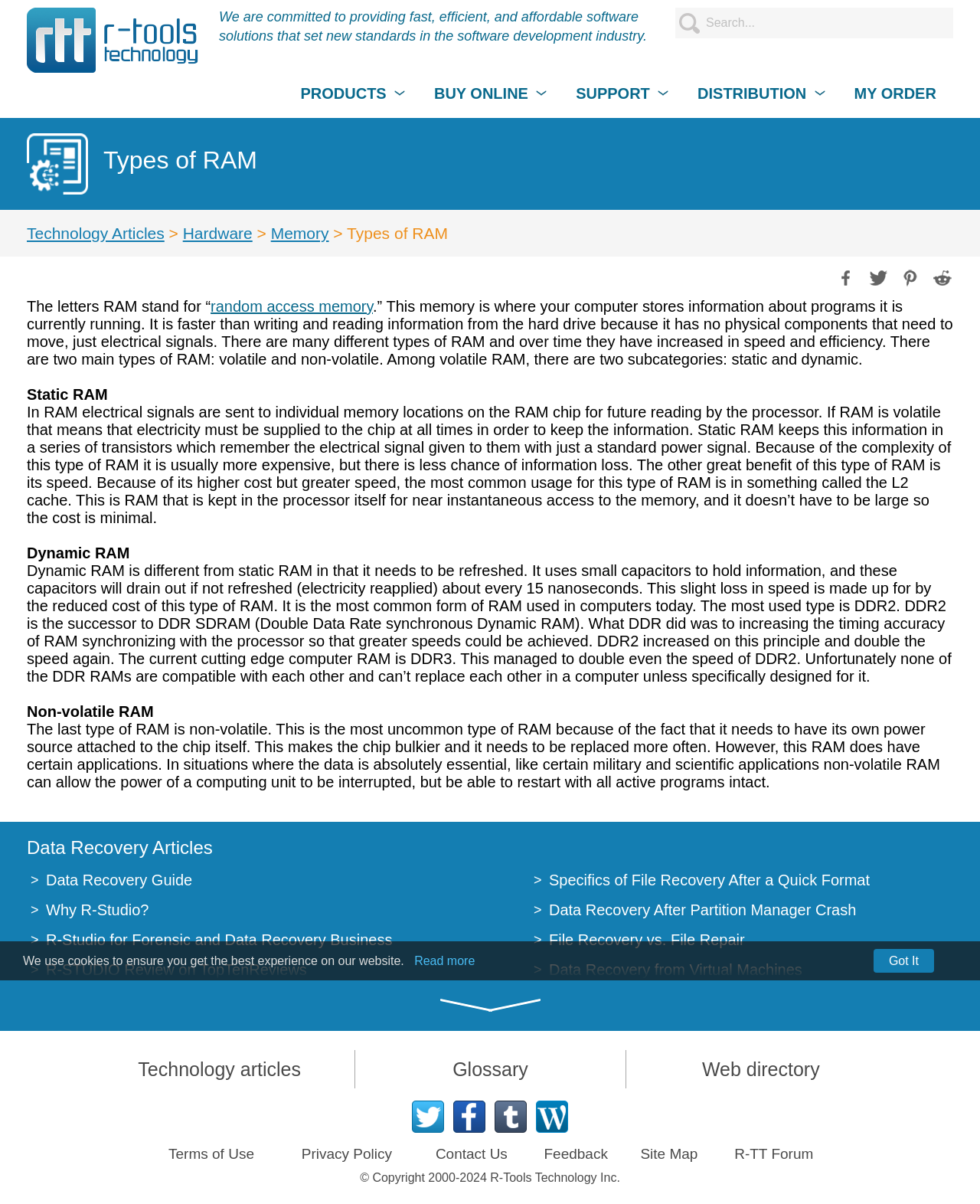Based on the image, give a detailed response to the question: What is the purpose of static RAM?

According to the webpage, static RAM keeps information in a series of transistors which remember the electrical signal given to them with just a standard power signal, making it less prone to information loss and faster.